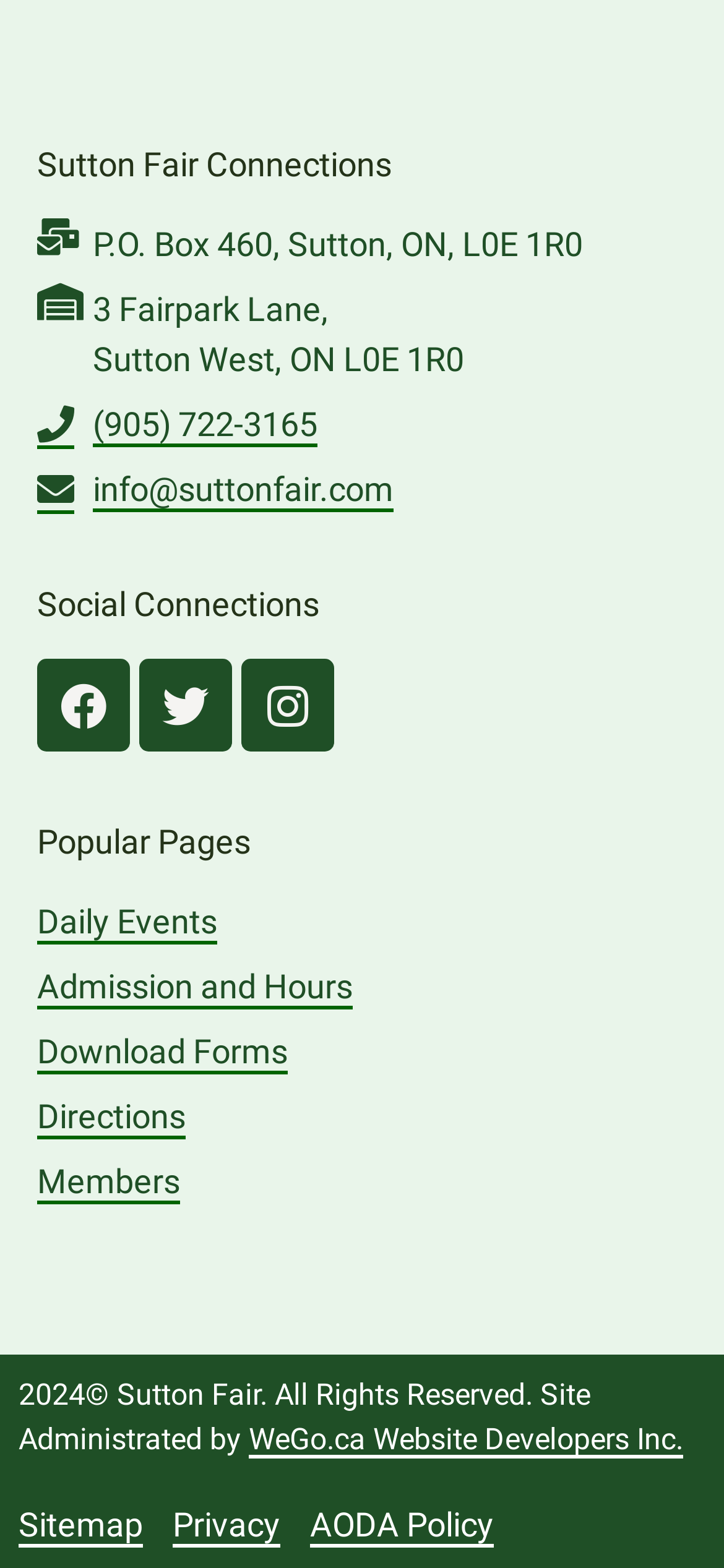What is the address of Sutton Fair Connections?
Provide a detailed and well-explained answer to the question.

I found the address by looking at the static text elements on the webpage, specifically the one that starts with 'P.O. Box 460' and is located near the top of the page.